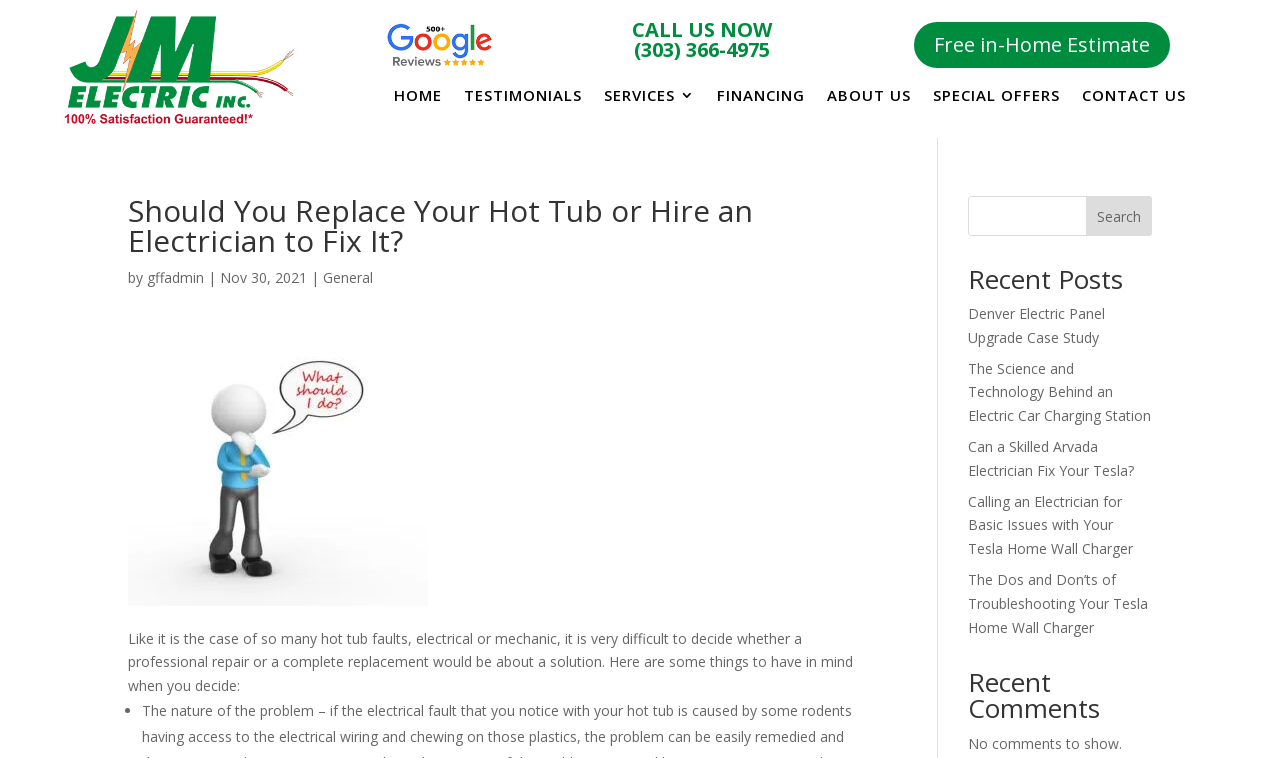Answer the question below in one word or phrase:
What is the author of the article?

gffadmin